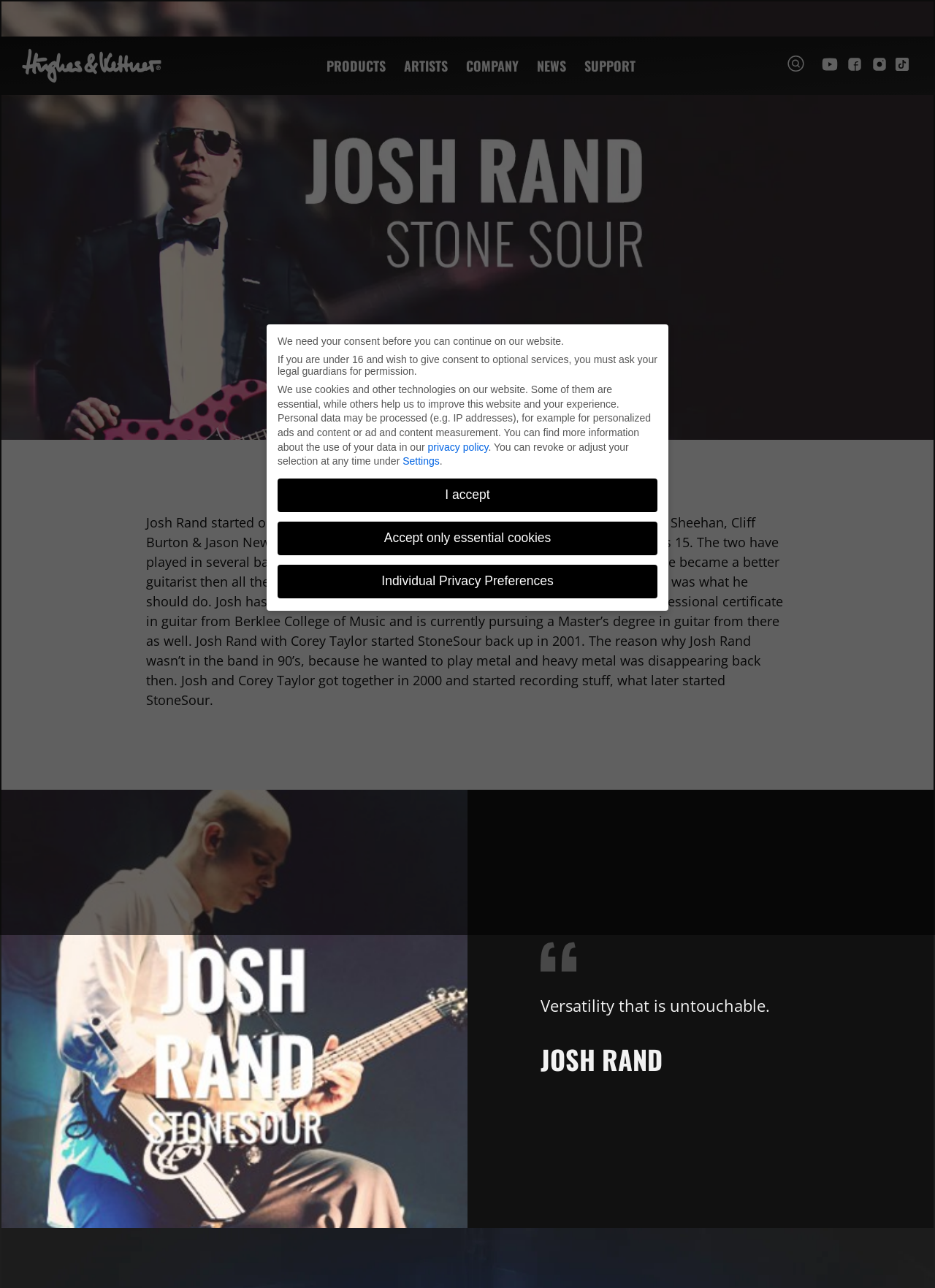What is Josh Rand's favorite NFL team?
From the image, respond with a single word or phrase.

Atlanta Falcons